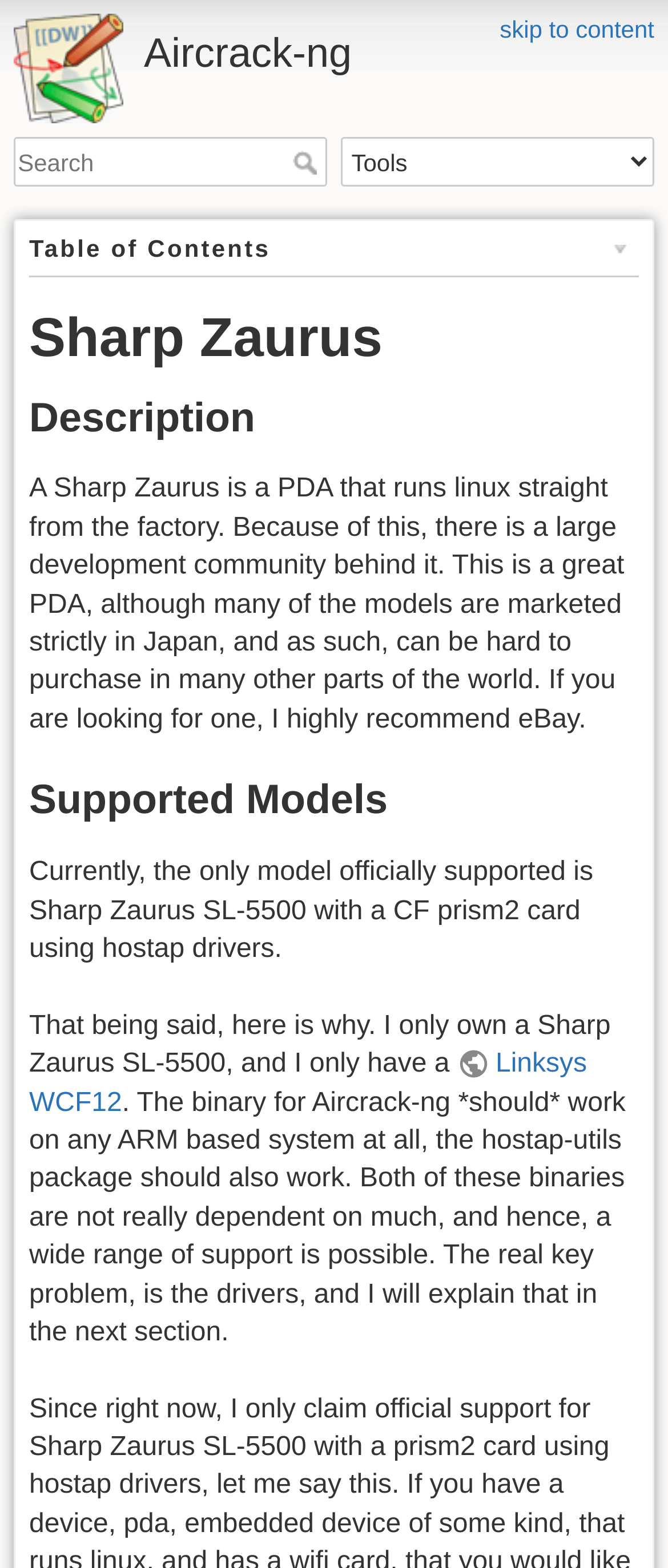Respond with a single word or phrase to the following question:
What is the challenge in supporting other models of Sharp Zaurus?

drivers